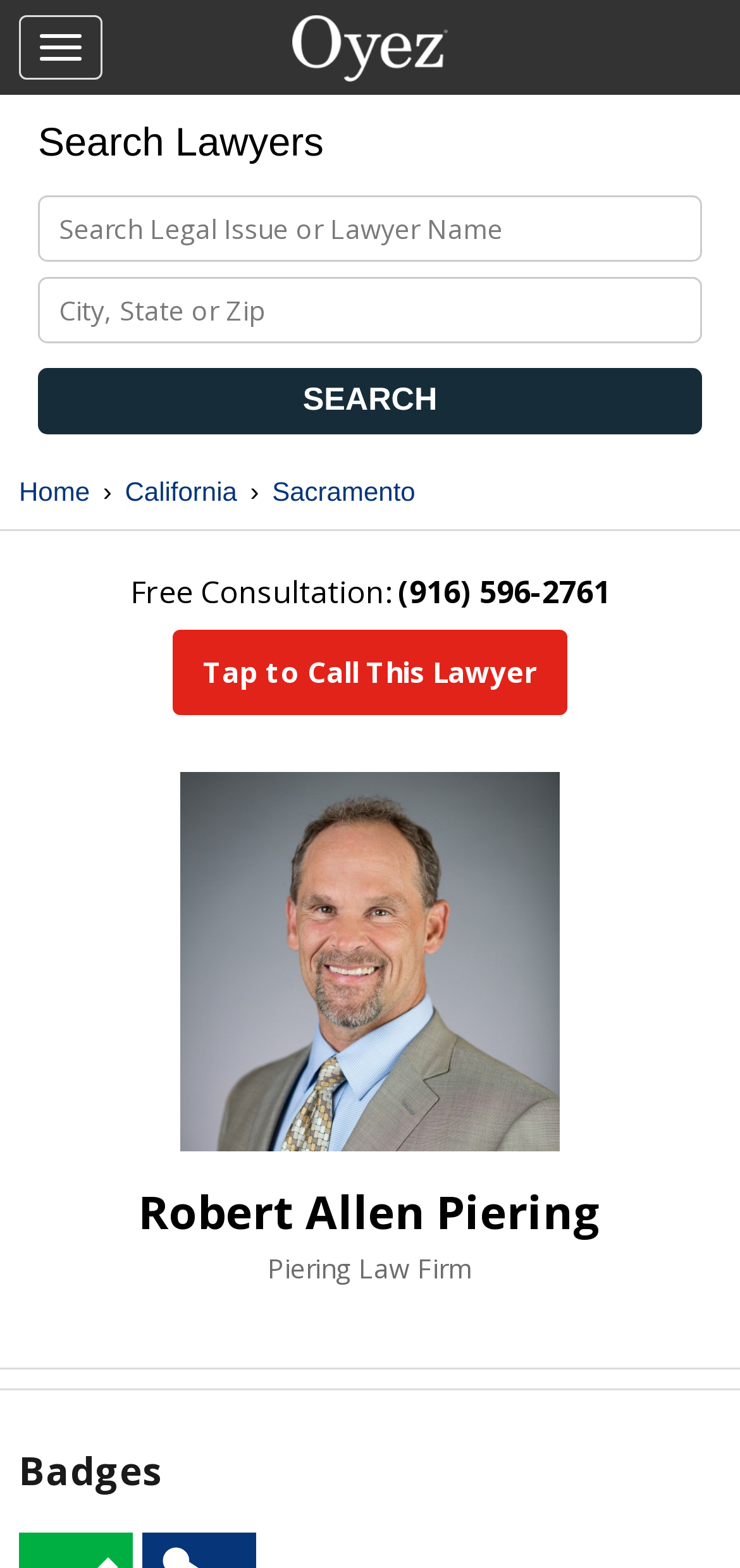Locate the UI element described by parent_node: Toggle navigation aria-label="Oyez" and provide its bounding box coordinates. Use the format (top-left x, top-left y, bottom-right x, bottom-right y) with all values as floating point numbers between 0 and 1.

[0.026, 0.01, 0.974, 0.052]